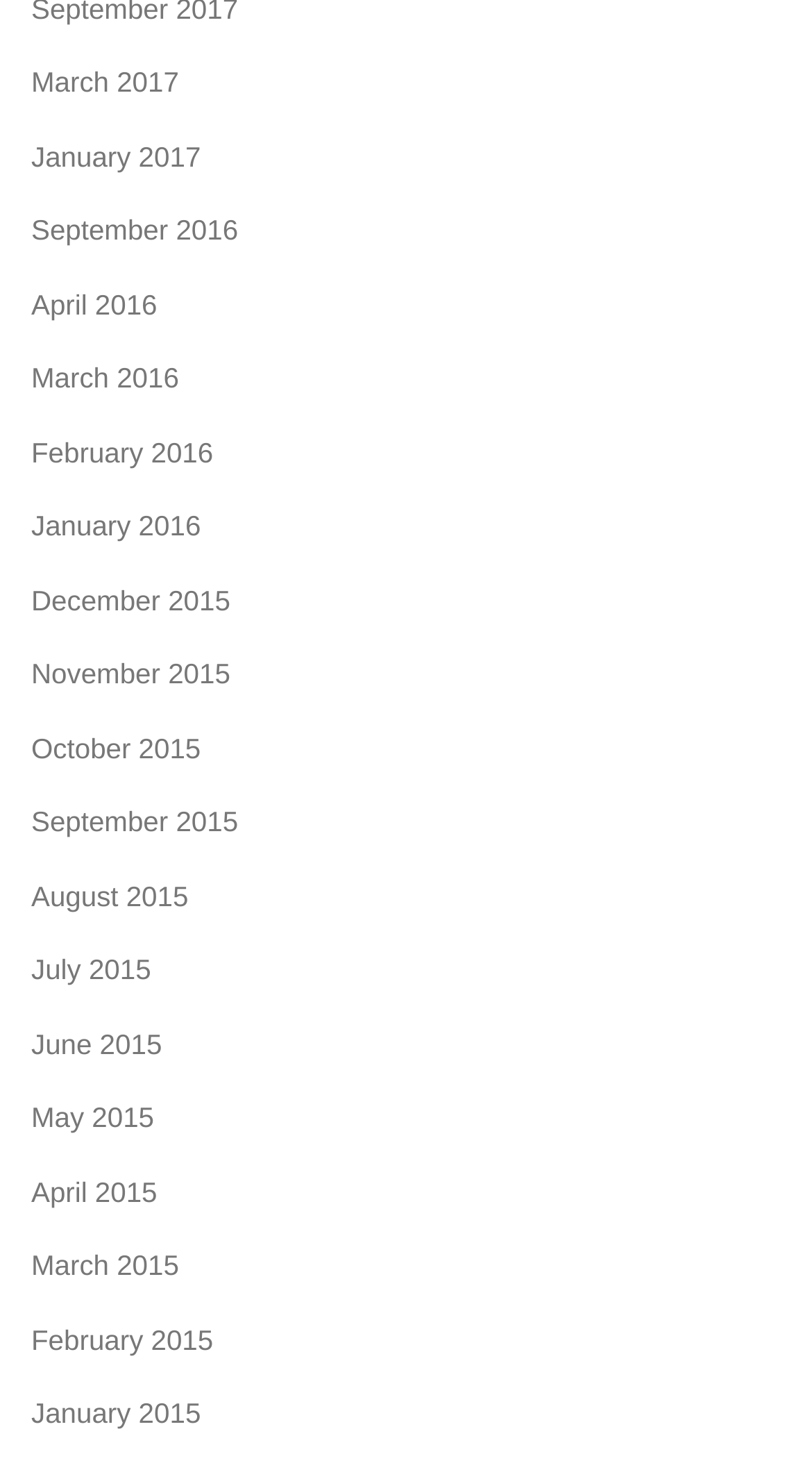Answer the question with a brief word or phrase:
Are there more months listed in 2015 or 2016?

2015